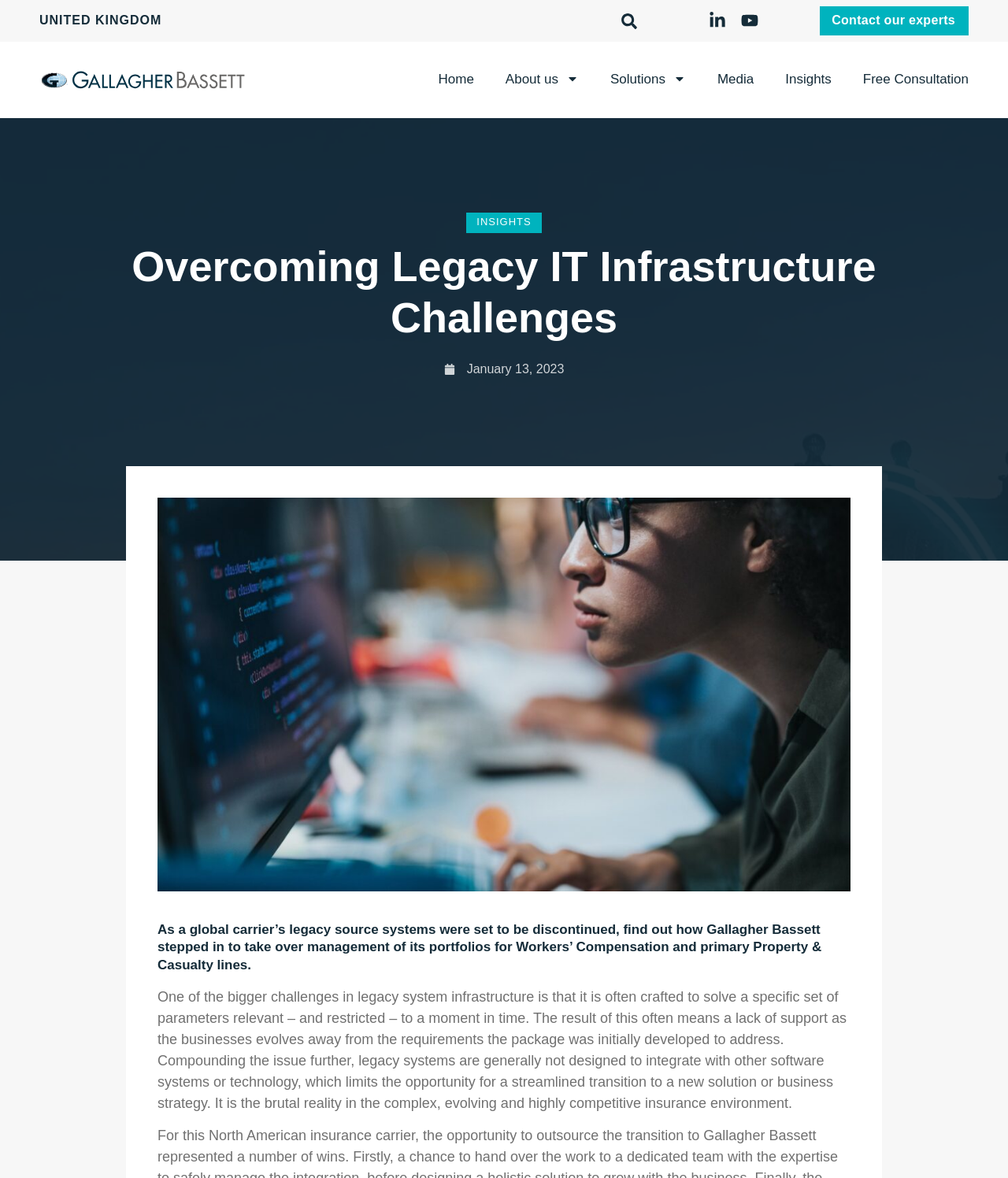Find the bounding box coordinates of the area that needs to be clicked in order to achieve the following instruction: "Search for something". The coordinates should be specified as four float numbers between 0 and 1, i.e., [left, top, right, bottom].

[0.611, 0.007, 0.637, 0.029]